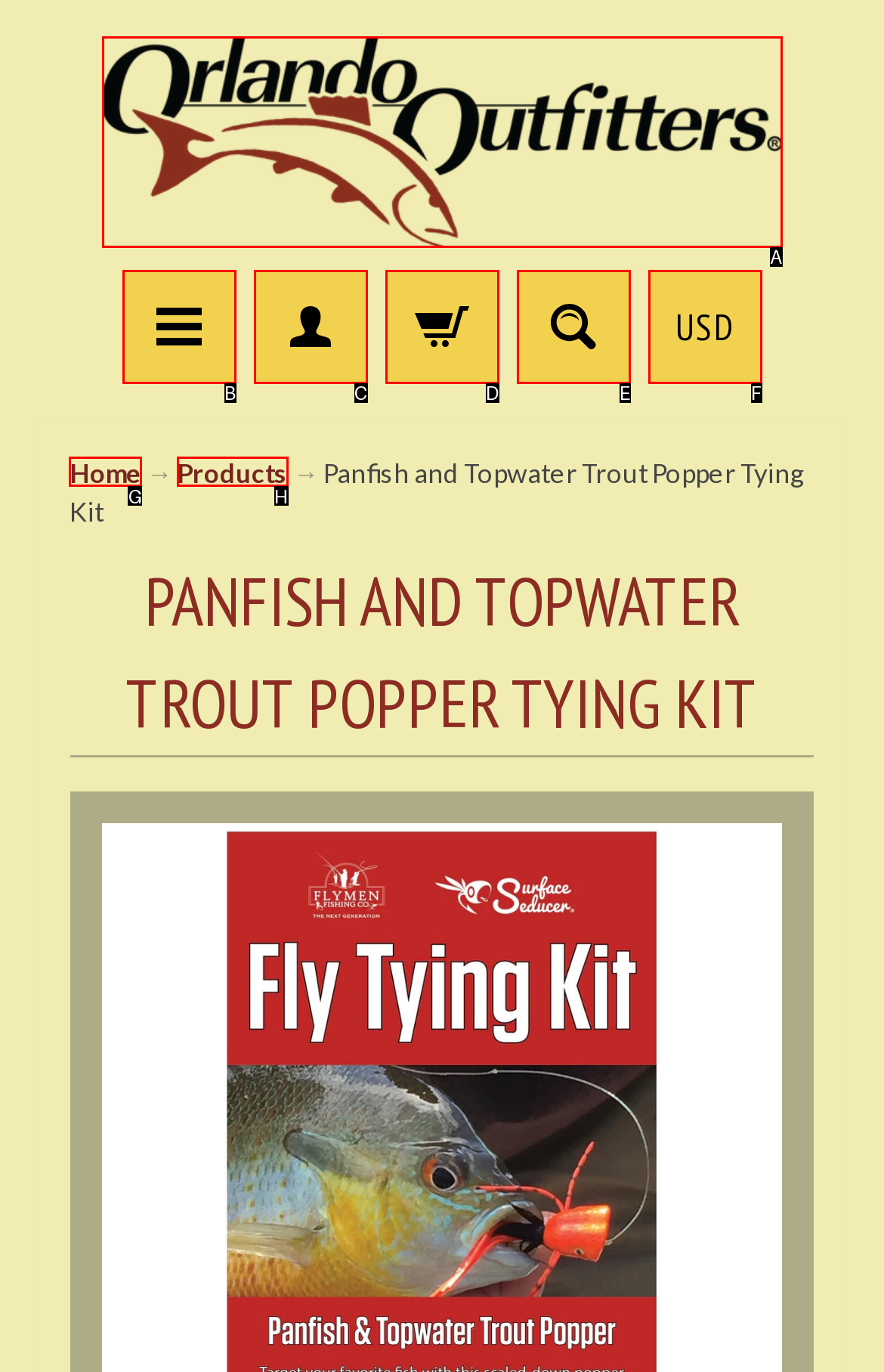From the given choices, identify the element that matches: title="Orlando Outfitters"
Answer with the letter of the selected option.

A